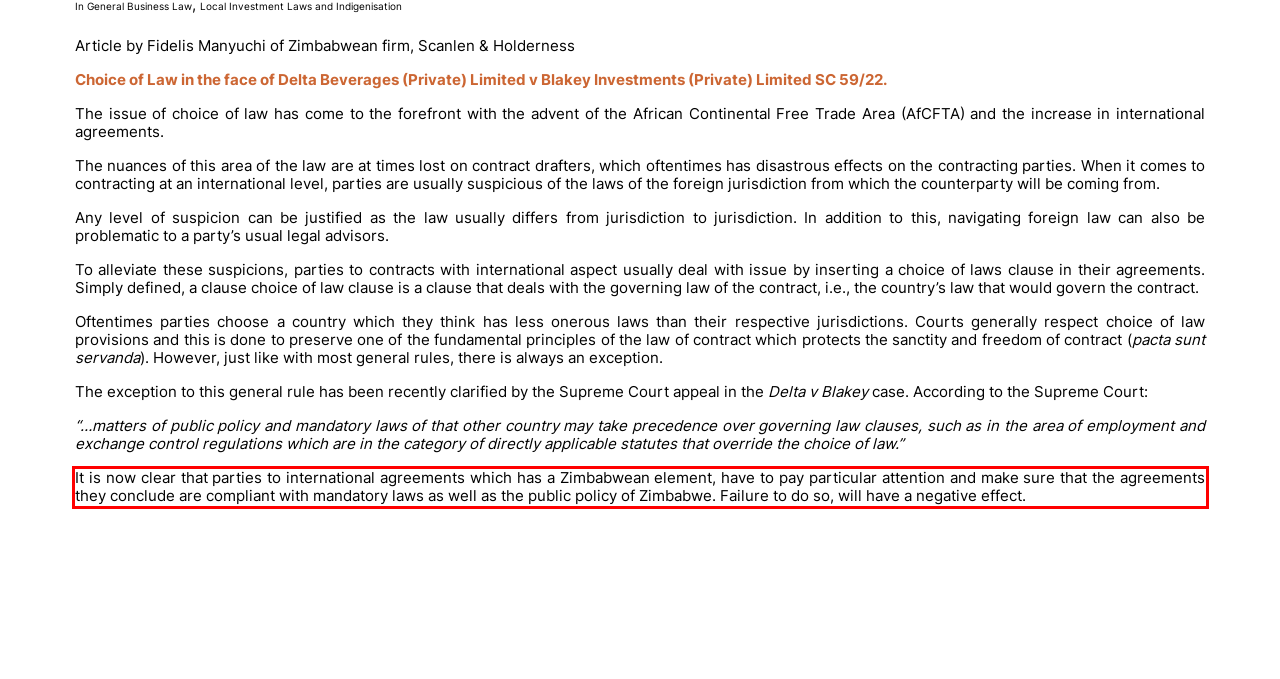Please identify and extract the text from the UI element that is surrounded by a red bounding box in the provided webpage screenshot.

It is now clear that parties to international agreements which has a Zimbabwean element, have to pay particular attention and make sure that the agreements they conclude are compliant with mandatory laws as well as the public policy of Zimbabwe. Failure to do so, will have a negative effect.